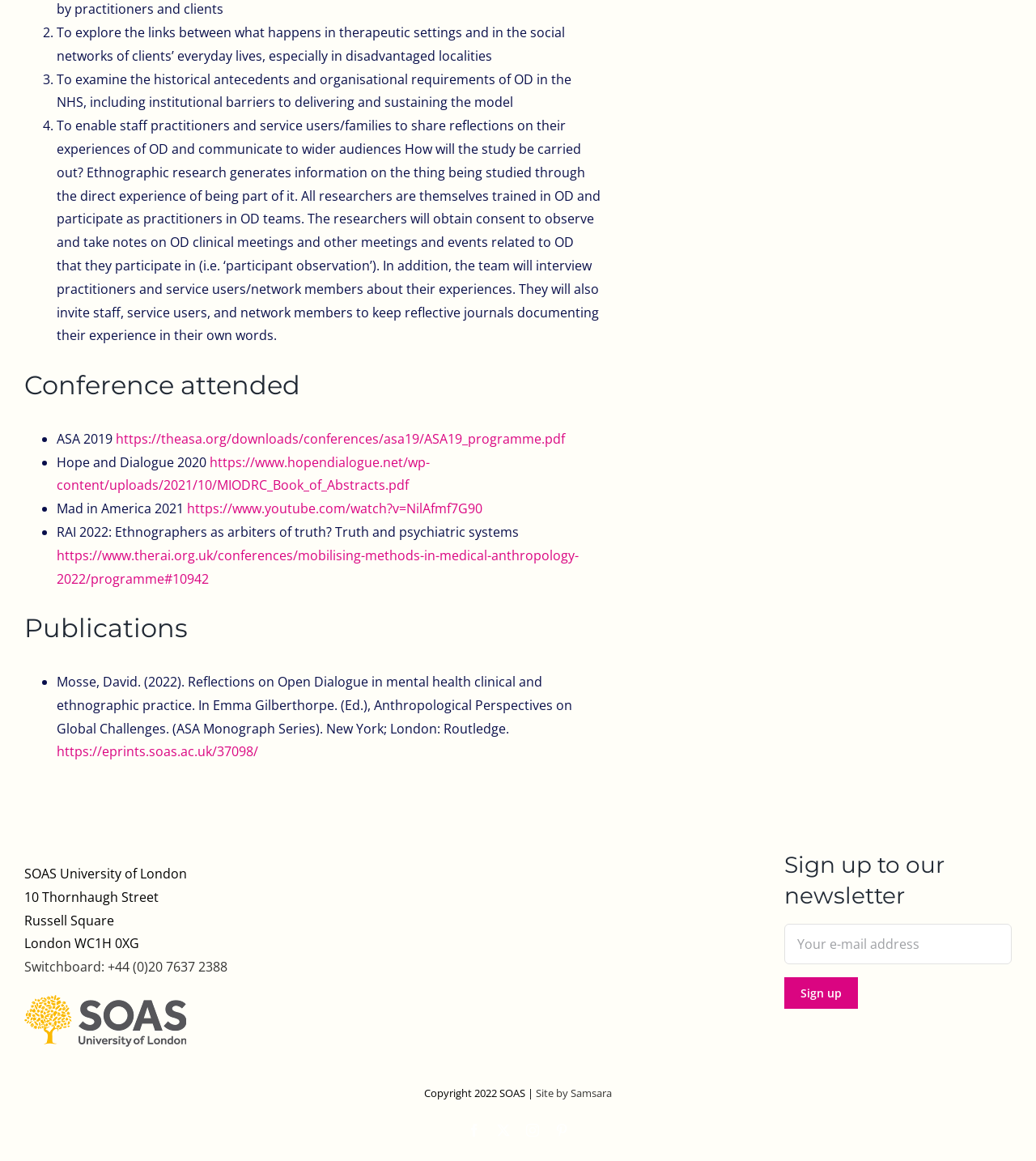Answer succinctly with a single word or phrase:
What is the link to the ASA 2019 conference programme?

https://theasa.org/downloads/conferences/asa19/ASA19_programme.pdf